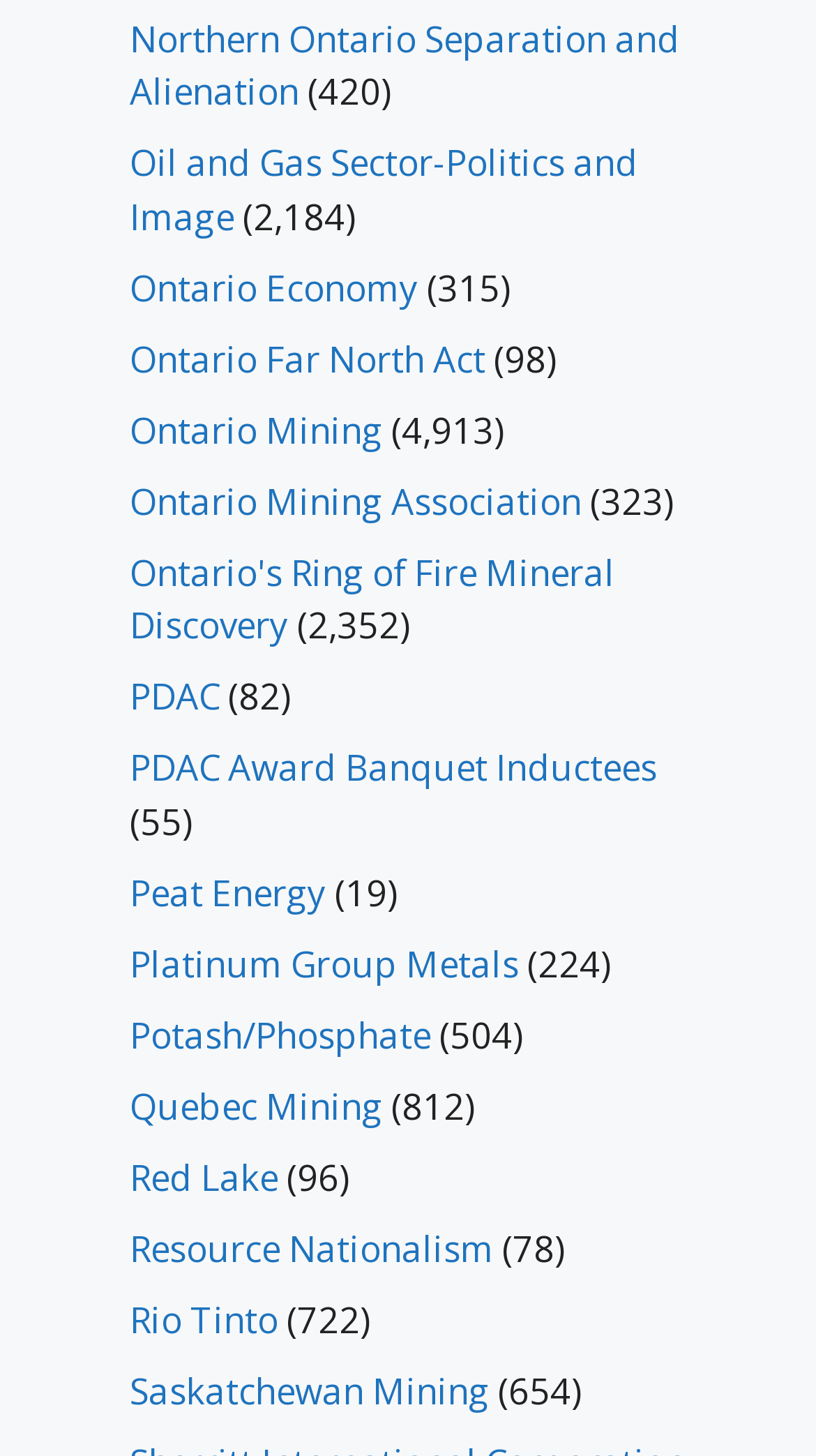Provide your answer to the question using just one word or phrase: What is the text next to the link 'Ontario Mining Association'?

(323)